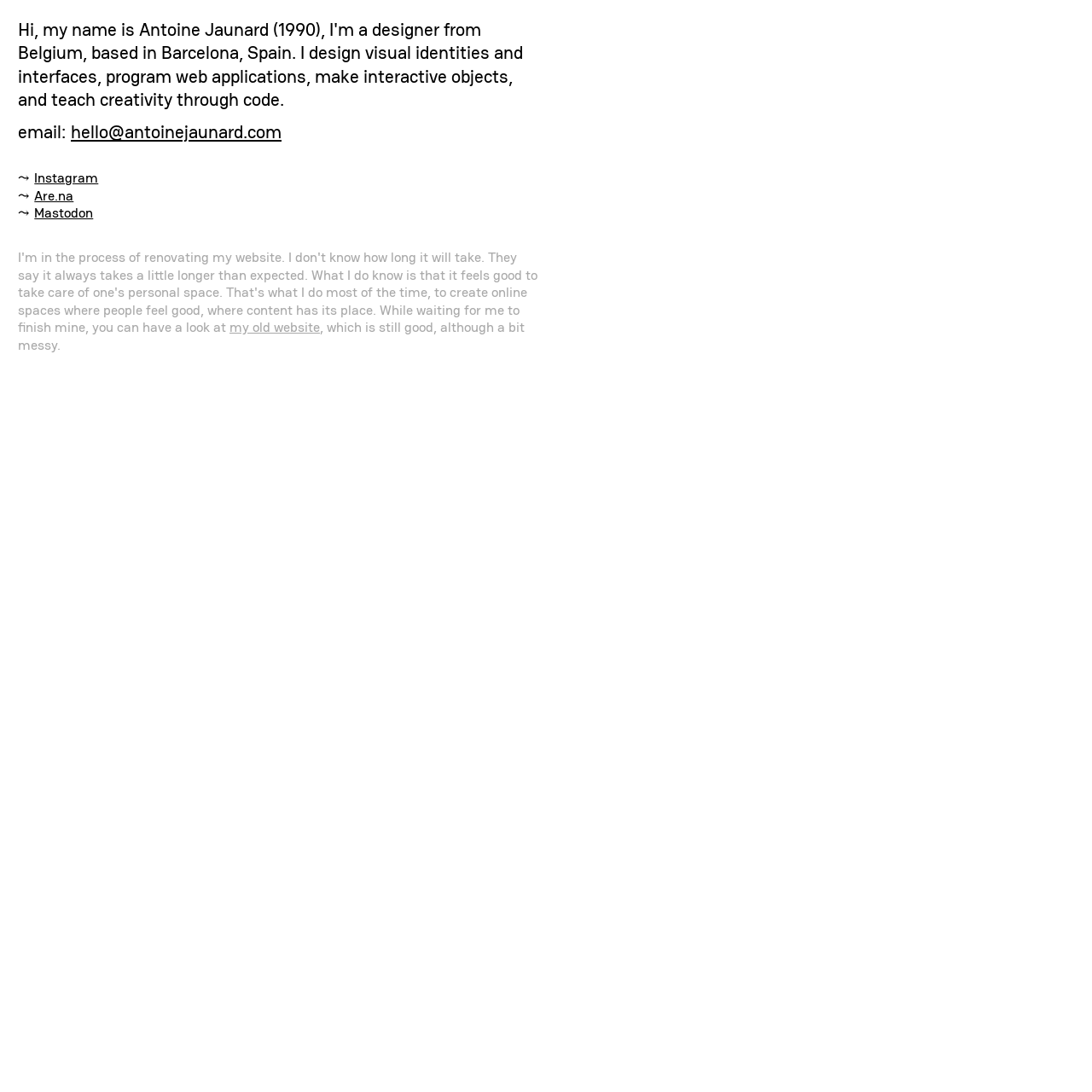How many social media links are there?
Give a single word or phrase answer based on the content of the image.

3